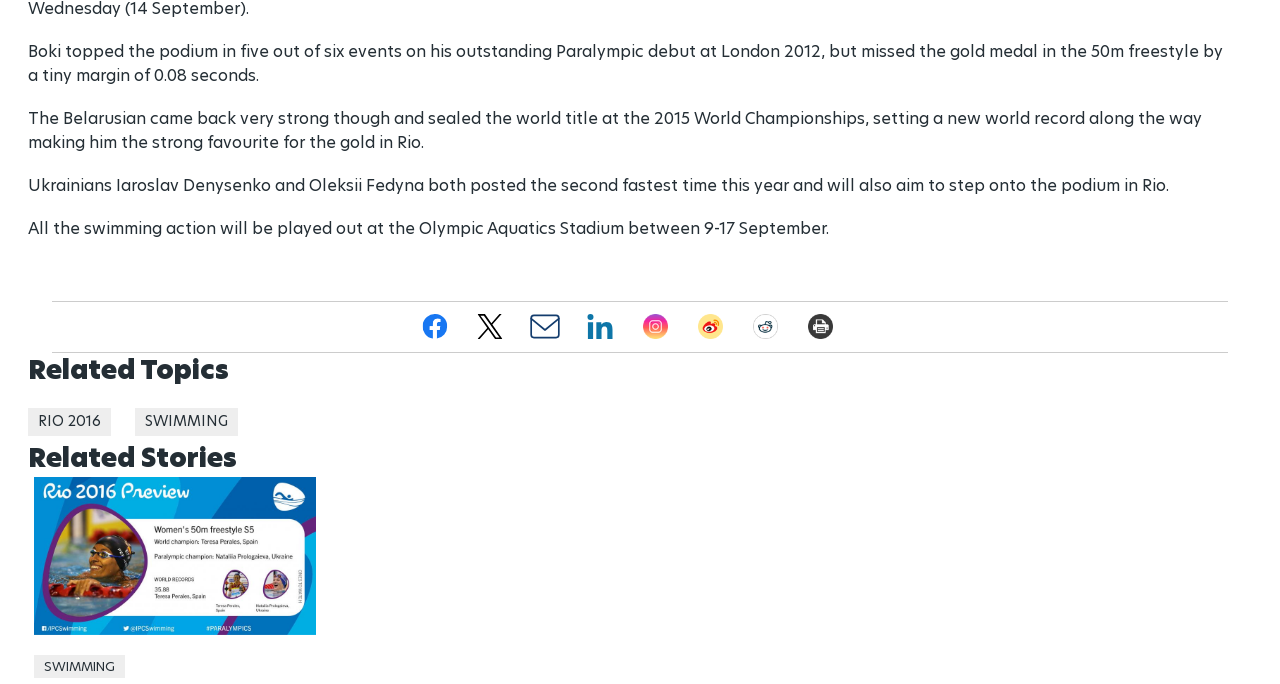What is Boki's achievement in London 2012?
Based on the image, please offer an in-depth response to the question.

According to the first paragraph, Boki topped the podium in five out of six events on his outstanding Paralympic debut at London 2012.